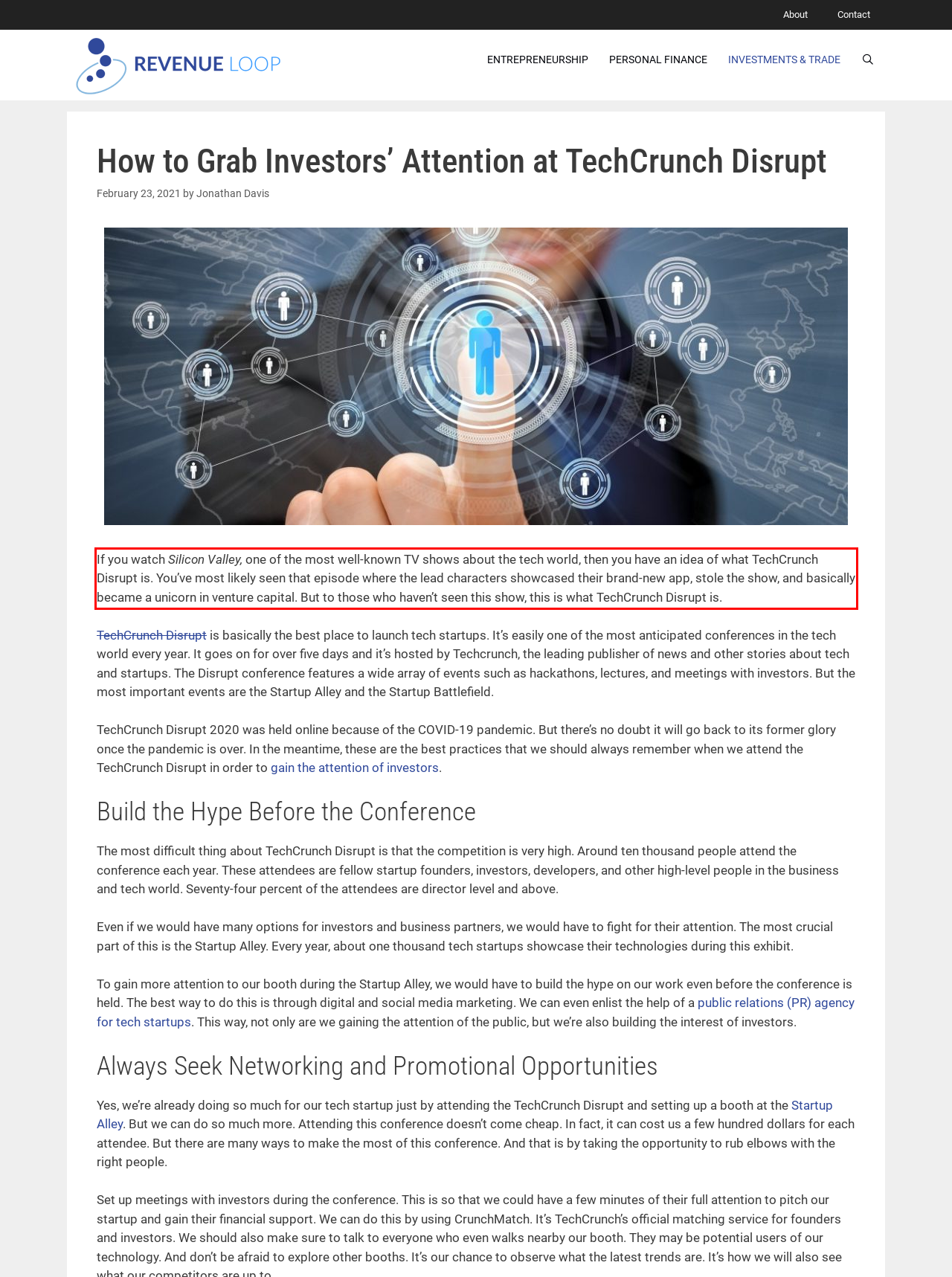The screenshot provided shows a webpage with a red bounding box. Apply OCR to the text within this red bounding box and provide the extracted content.

If you watch Silicon Valley, one of the most well-known TV shows about the tech world, then you have an idea of what TechCrunch Disrupt is. You’ve most likely seen that episode where the lead characters showcased their brand-new app, stole the show, and basically became a unicorn in venture capital. But to those who haven’t seen this show, this is what TechCrunch Disrupt is.